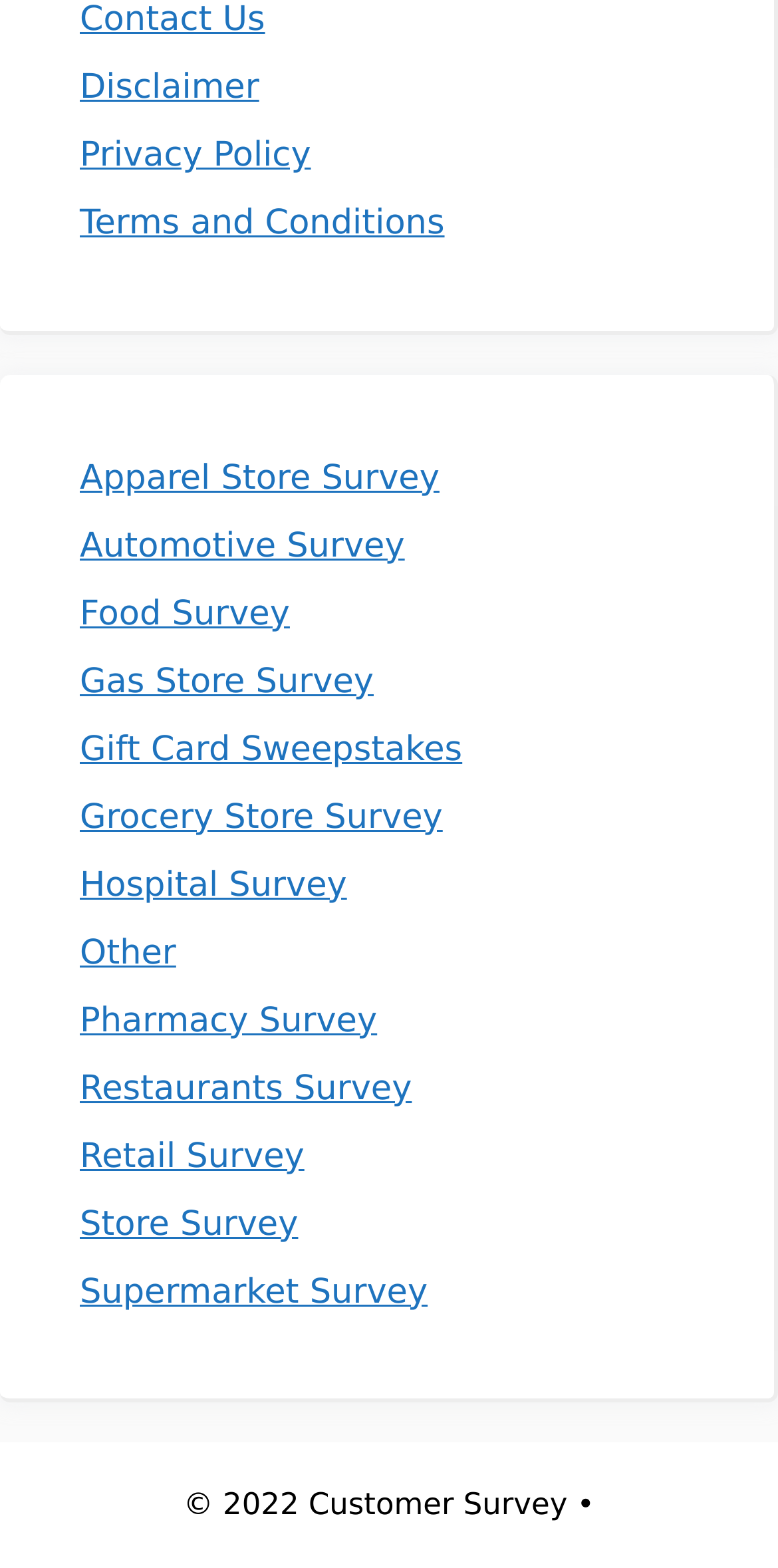Using the element description Disclaimer, predict the bounding box coordinates for the UI element. Provide the coordinates in (top-left x, top-left y, bottom-right x, bottom-right y) format with values ranging from 0 to 1.

[0.103, 0.044, 0.333, 0.069]